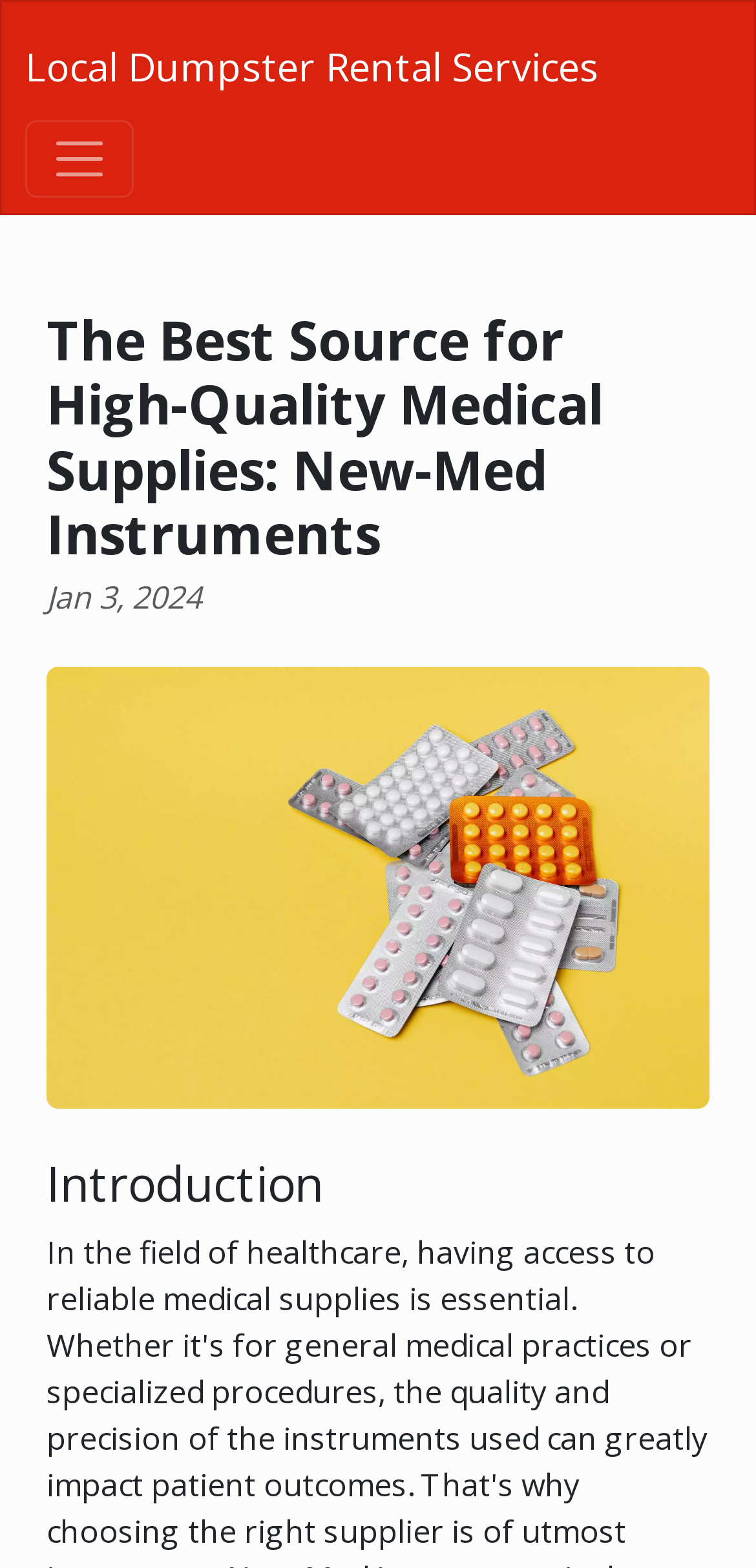Using the provided description: "Local Dumpster Rental Services", find the bounding box coordinates of the corresponding UI element. The output should be four float numbers between 0 and 1, in the format [left, top, right, bottom].

[0.033, 0.011, 0.792, 0.076]